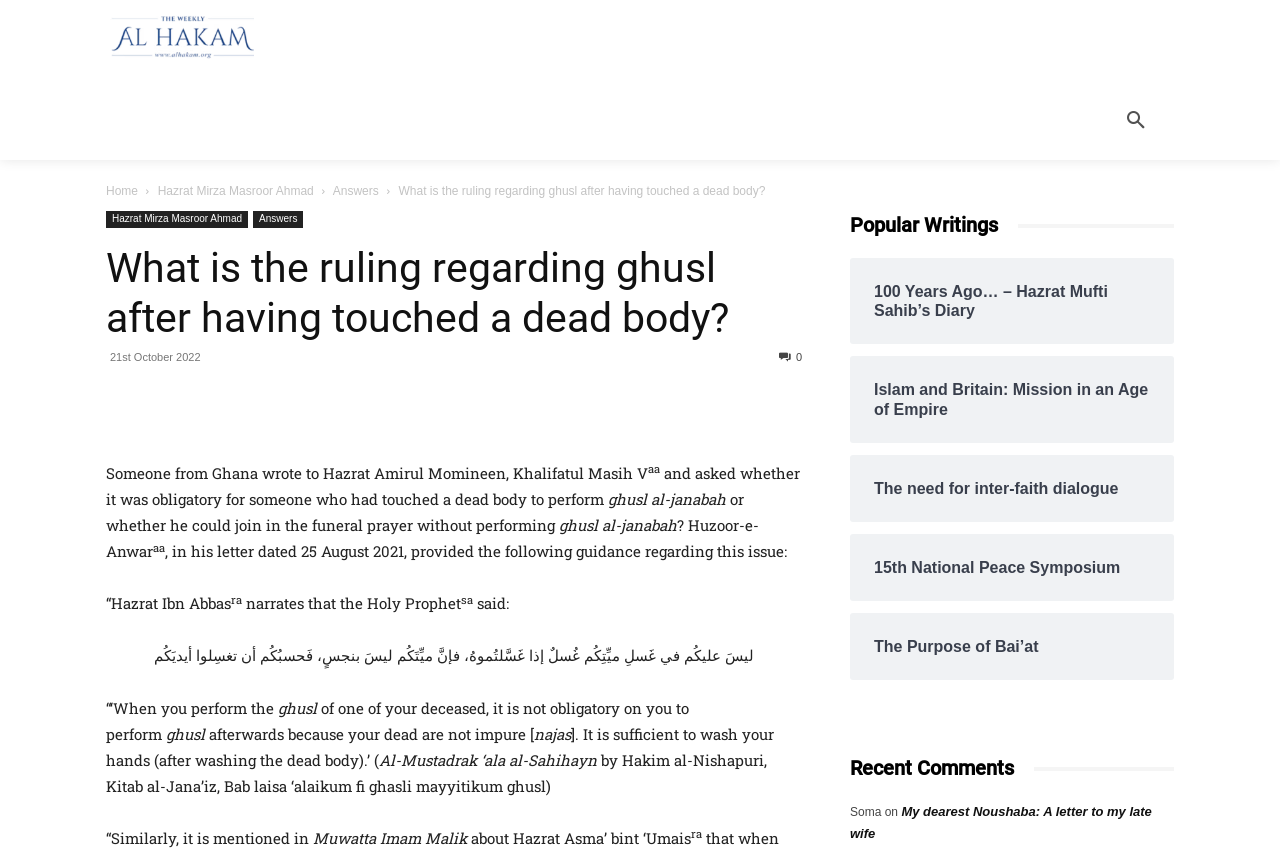Please find the bounding box coordinates of the section that needs to be clicked to achieve this instruction: "Click on Virginia".

None